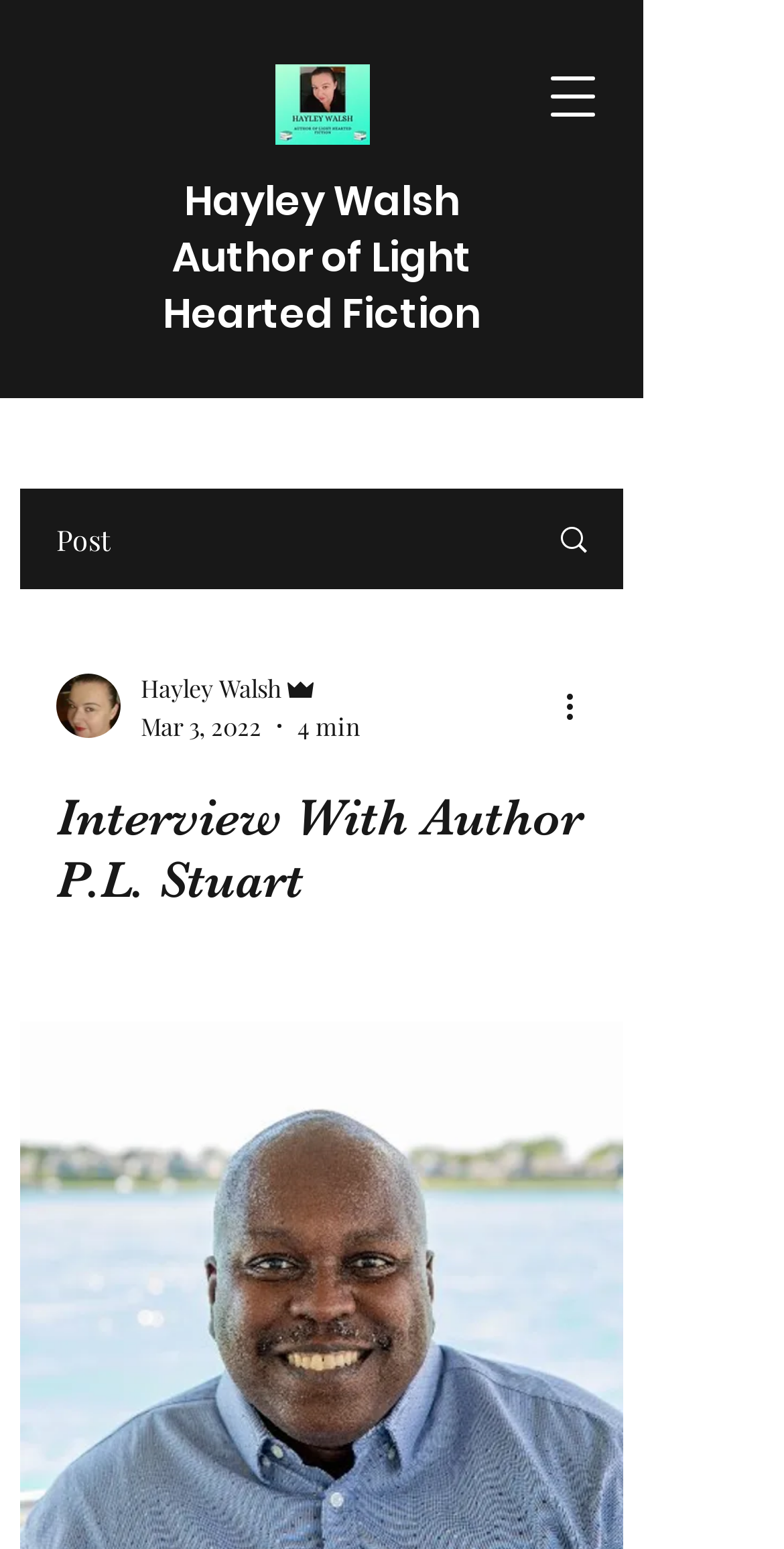What is the name of the blog or website?
Look at the image and provide a detailed response to the question.

I found the name of the blog or website by looking at the link 'Yellow Tea and Books Minimalist Tea Part' which is likely to be the name of the website or blog.